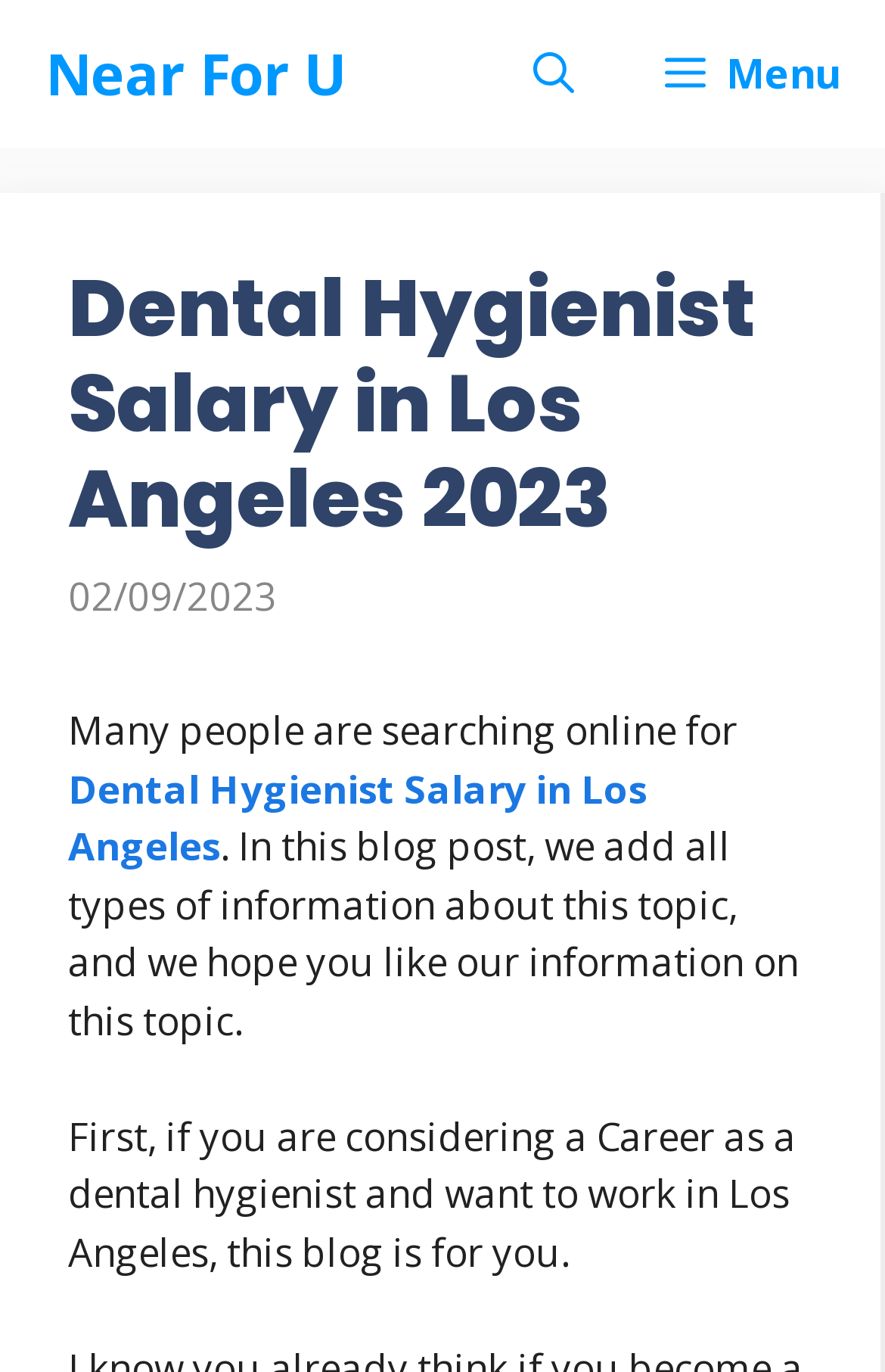What is the purpose of the blog post? Refer to the image and provide a one-word or short phrase answer.

To provide information about dental hygienist salary in Los Angeles